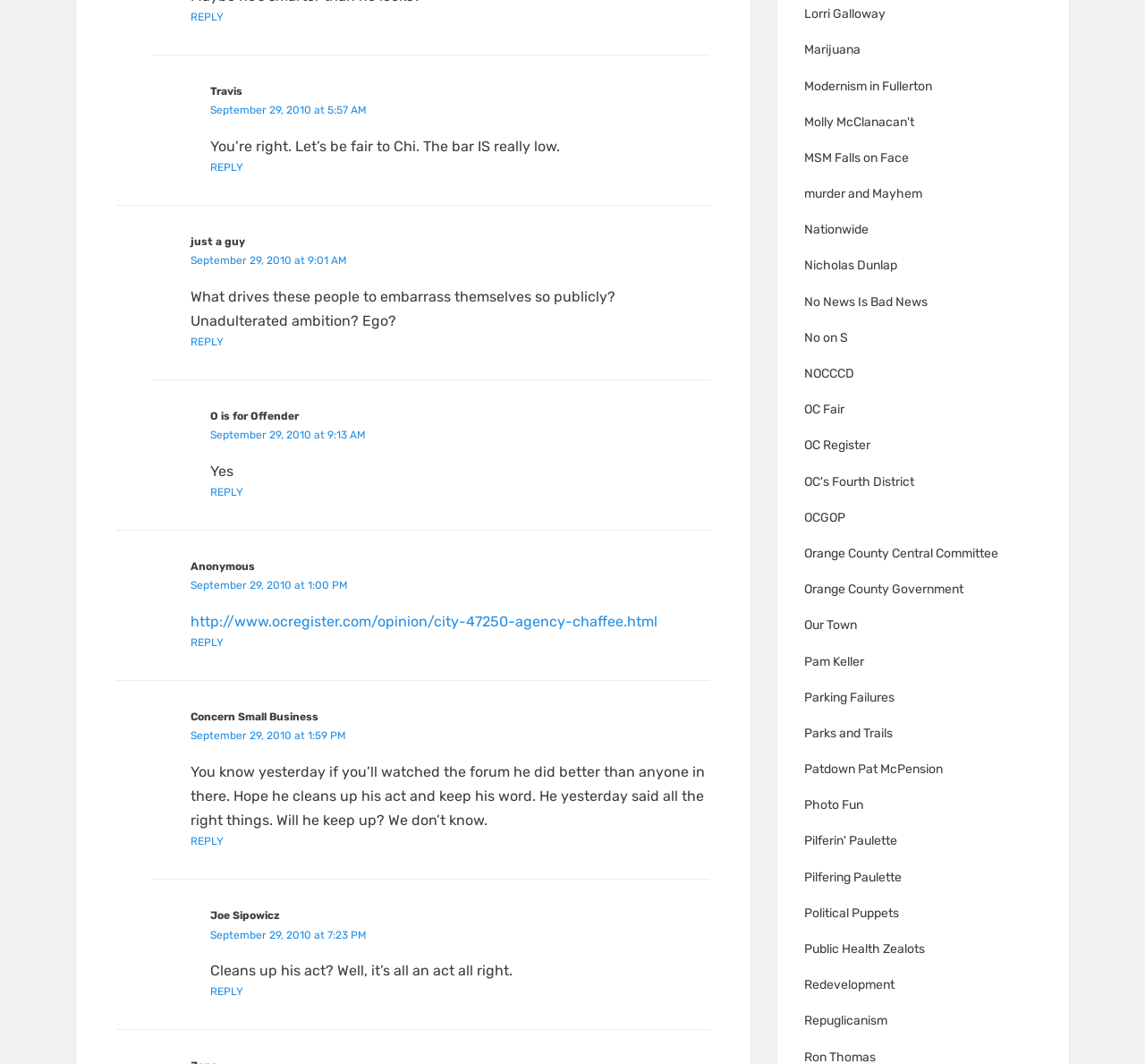Use a single word or phrase to answer the question: What is the topic of the link at the bottom of the webpage that starts with 'M'?

Marijuana